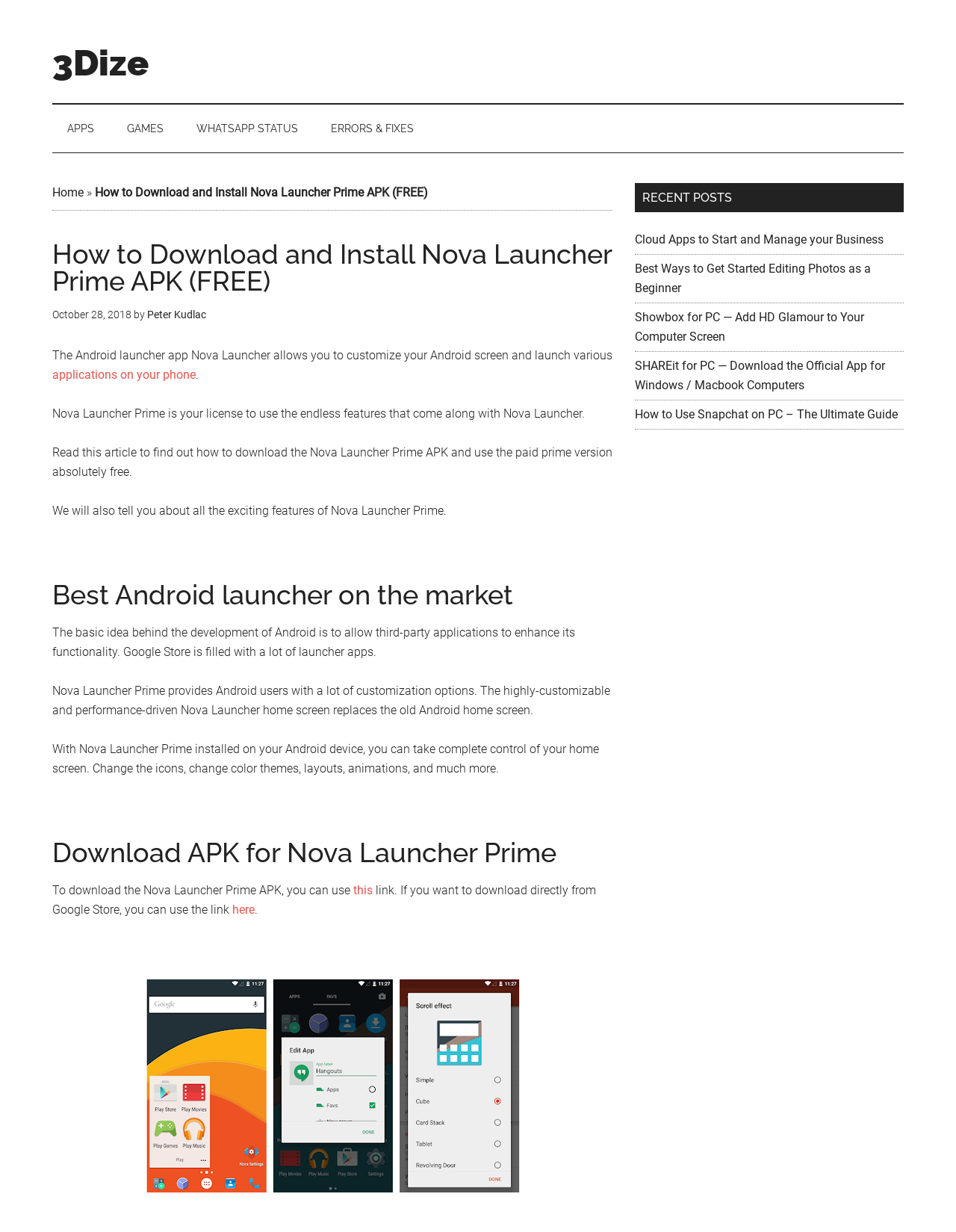Pinpoint the bounding box coordinates of the clickable area necessary to execute the following instruction: "Click the '3Dize' link". The coordinates should be given as four float numbers between 0 and 1, namely [left, top, right, bottom].

[0.055, 0.034, 0.155, 0.068]